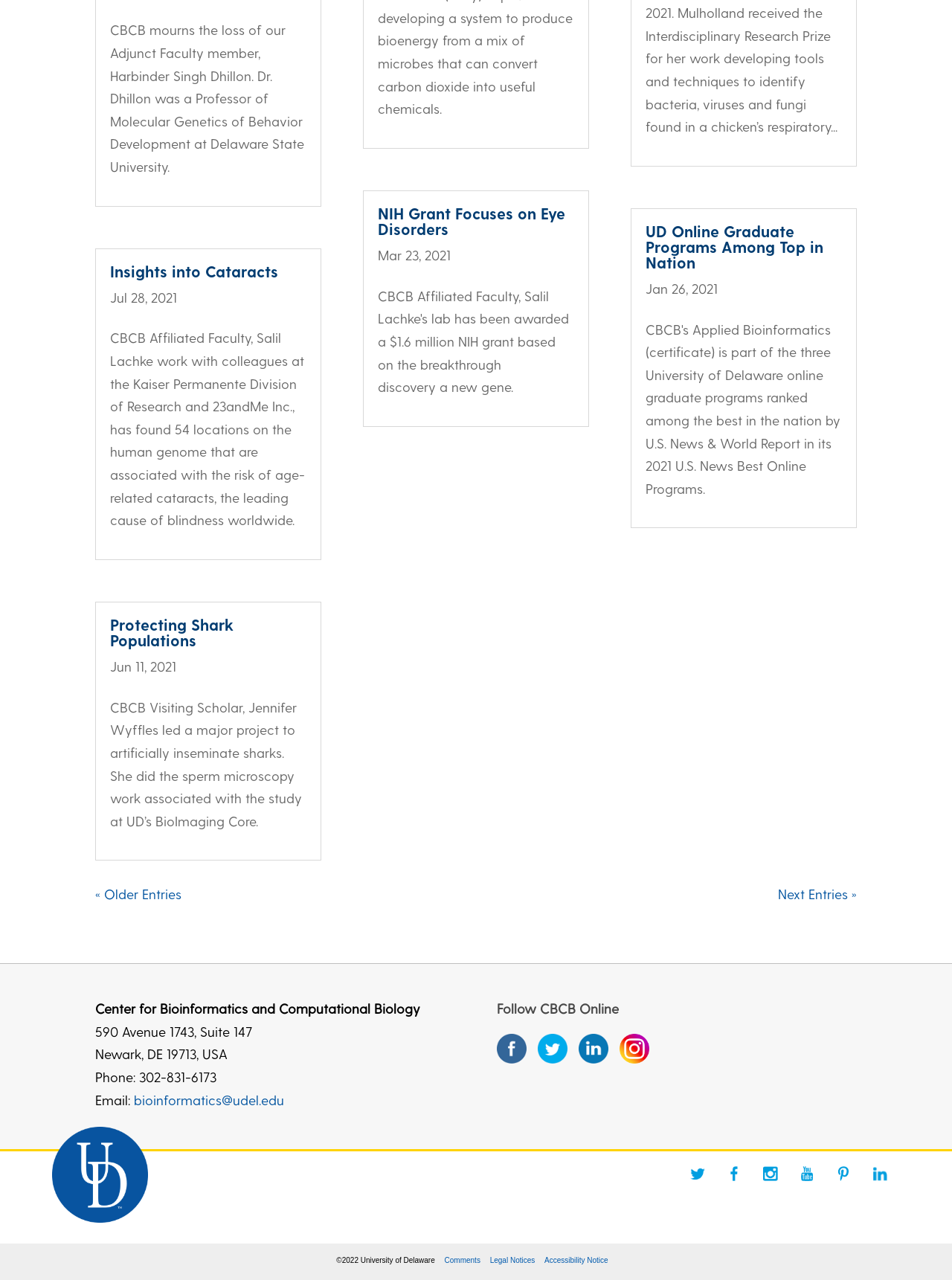Given the description: "Insights into Cataracts", determine the bounding box coordinates of the UI element. The coordinates should be formatted as four float numbers between 0 and 1, [left, top, right, bottom].

[0.116, 0.204, 0.292, 0.219]